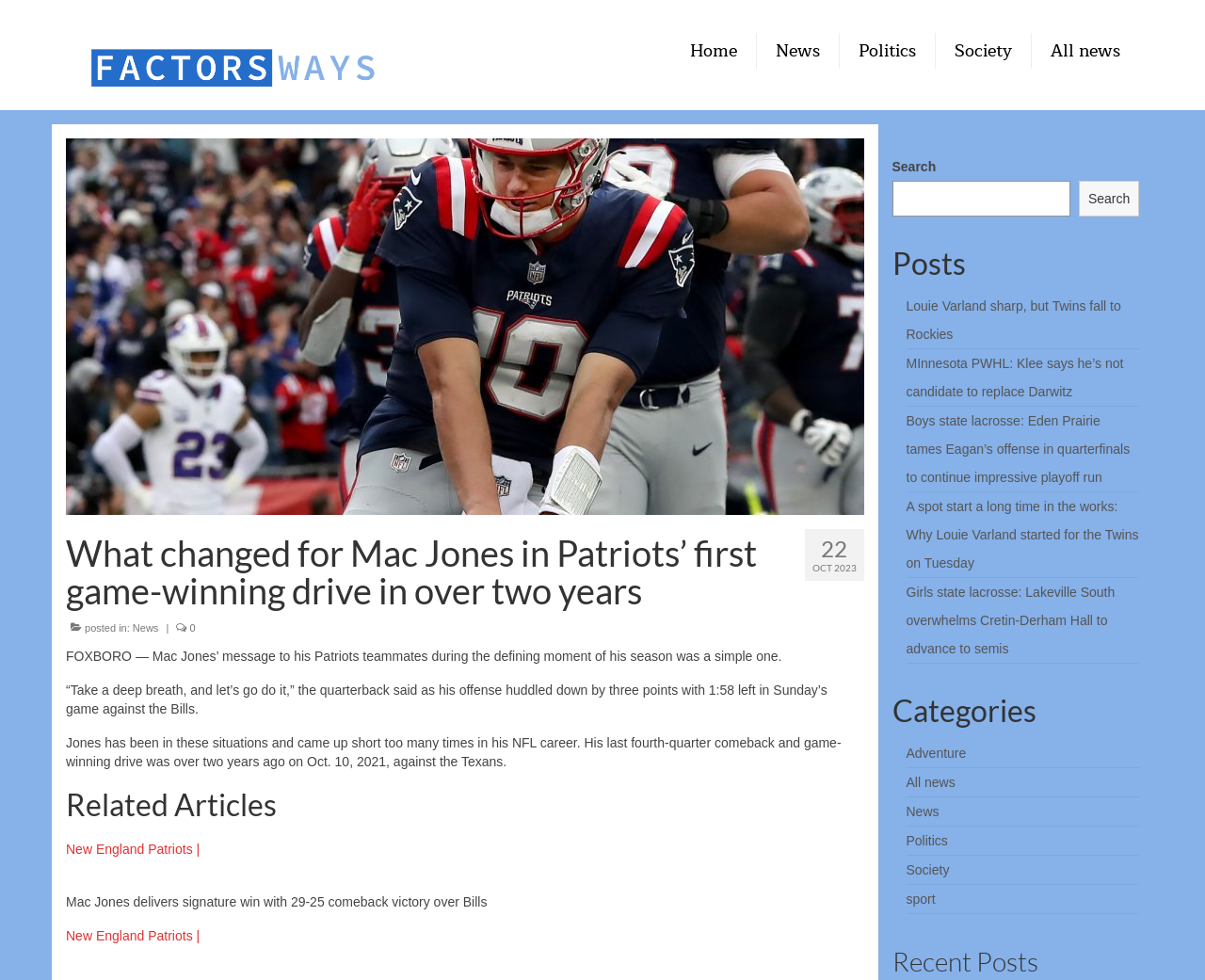What is the category of the article?
Refer to the image and answer the question using a single word or phrase.

News